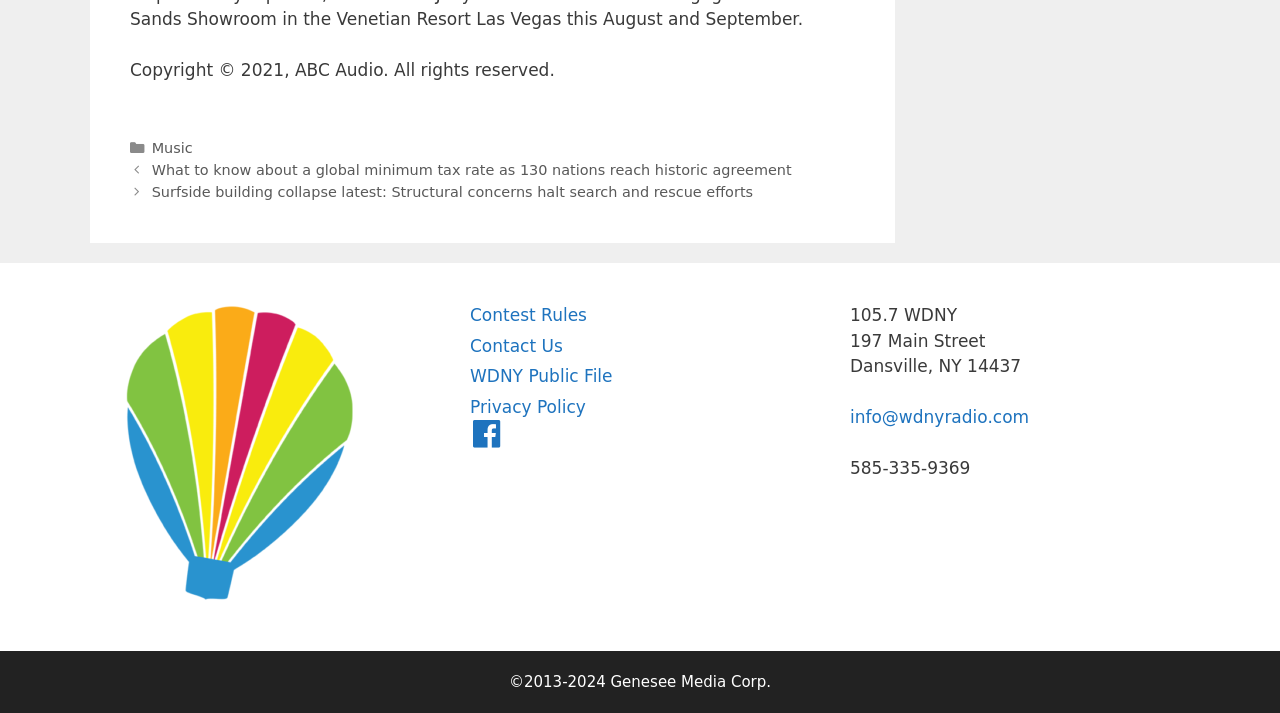Respond with a single word or phrase:
What is the copyright year of the webpage?

2021